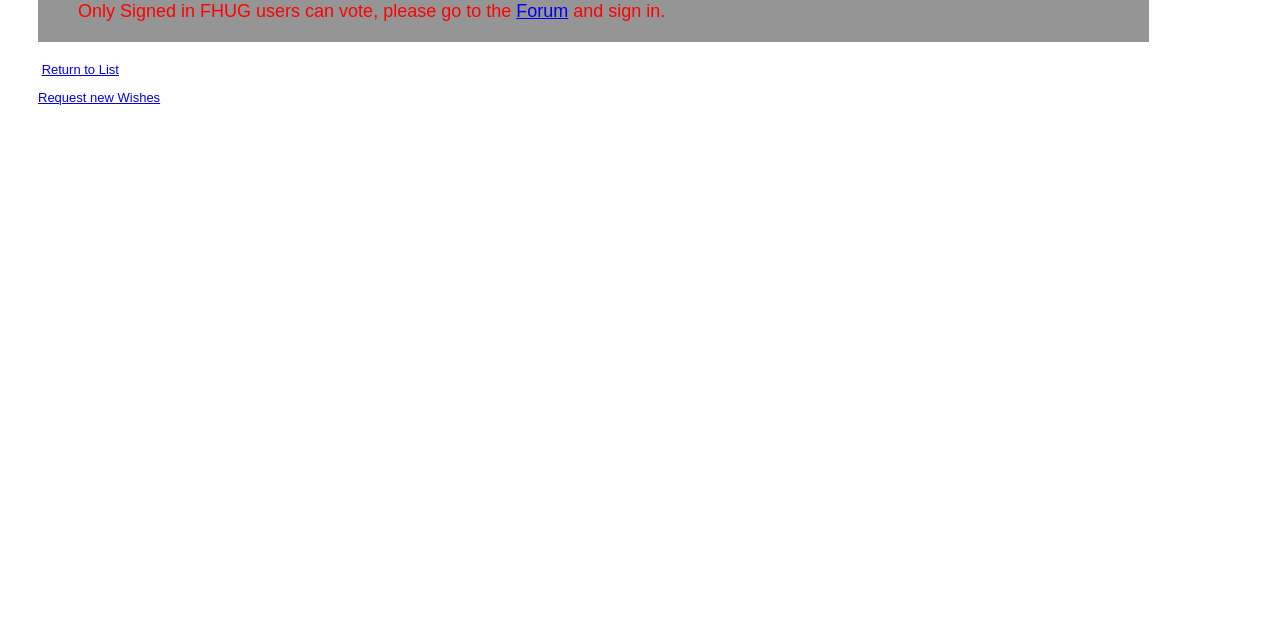Predict the bounding box coordinates of the UI element that matches this description: "Request new Wishes". The coordinates should be in the format [left, top, right, bottom] with each value between 0 and 1.

[0.03, 0.14, 0.125, 0.164]